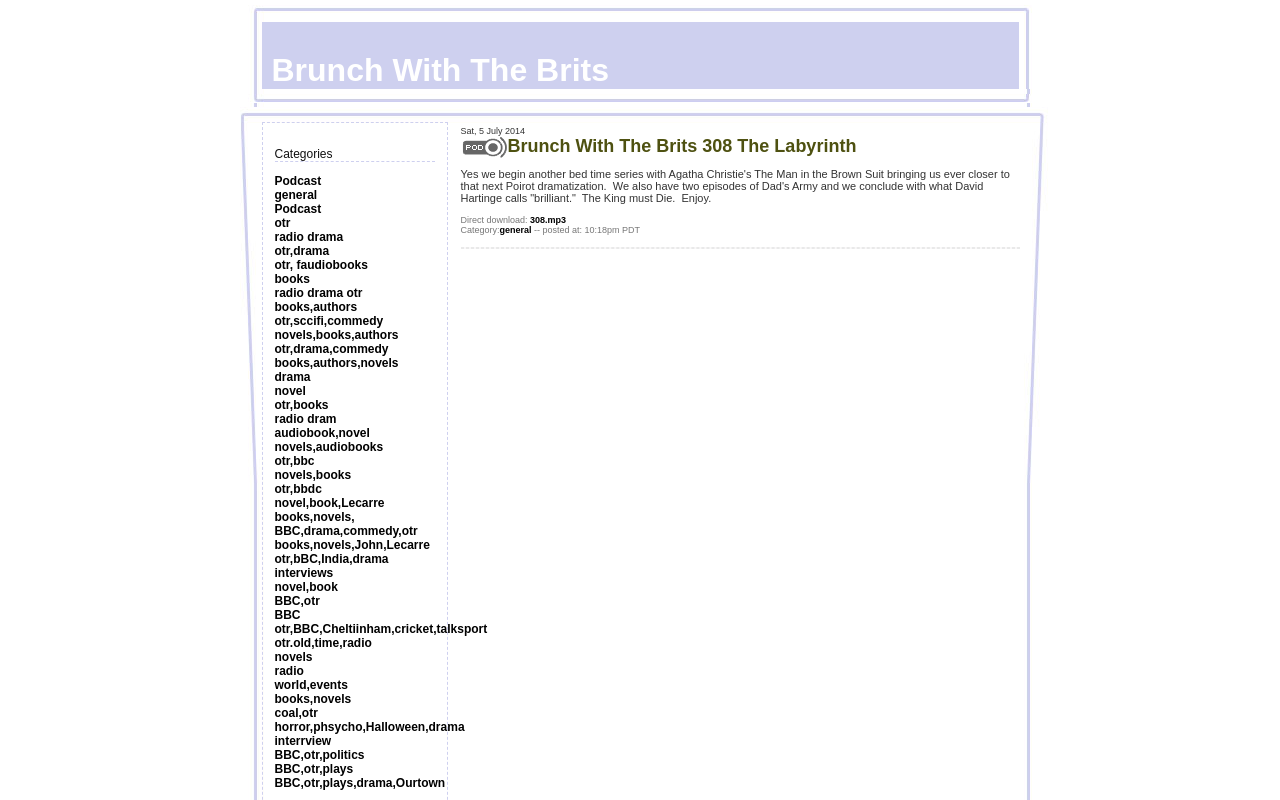Find the bounding box coordinates of the element's region that should be clicked in order to follow the given instruction: "View the 'Categories' section". The coordinates should consist of four float numbers between 0 and 1, i.e., [left, top, right, bottom].

[0.214, 0.184, 0.26, 0.201]